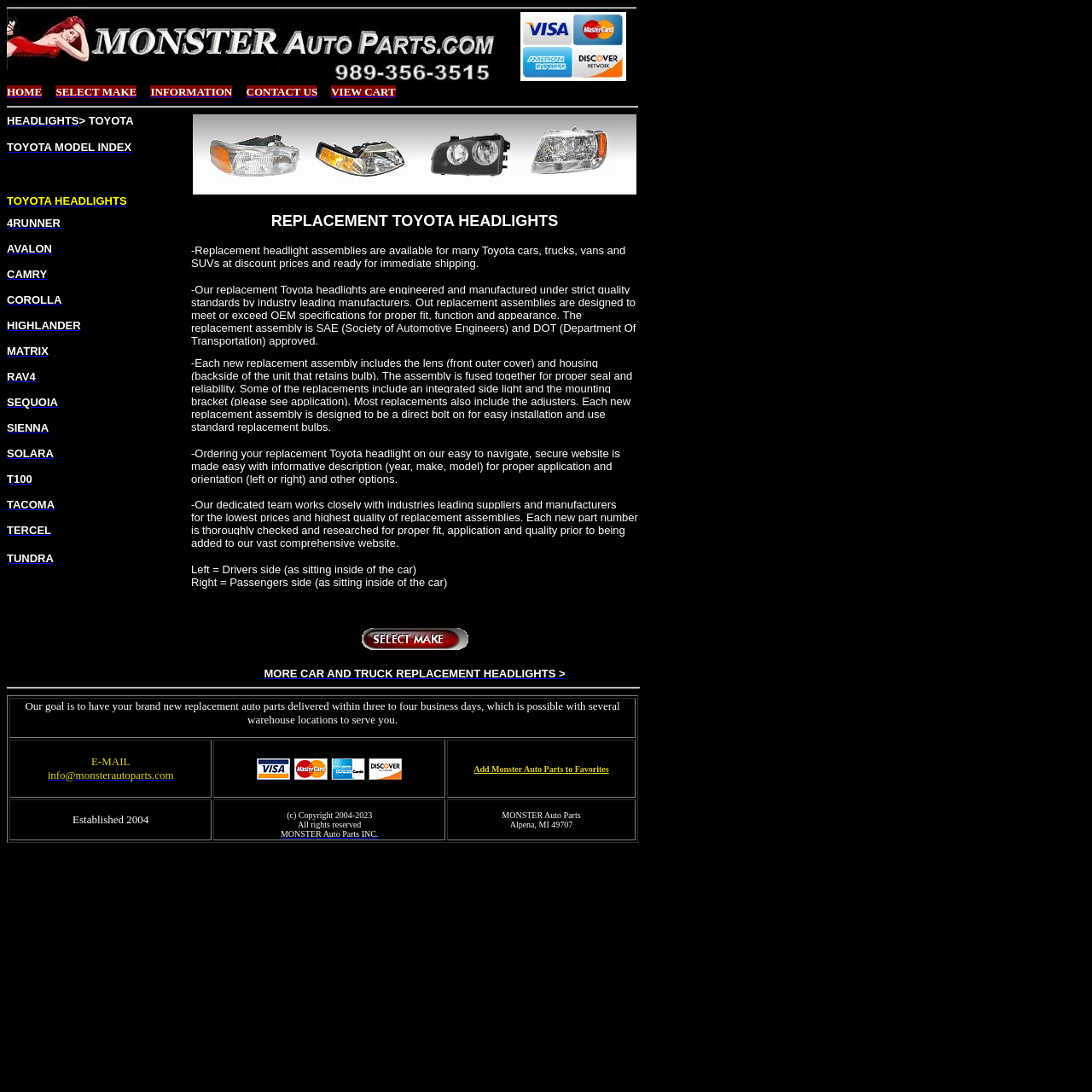Based on the visual content of the image, answer the question thoroughly: What is the main category of products on this website?

Based on the webpage content, the main category of products on this website is Toyota headlight assemblies, which is evident from the text 'Replacement Toyota headlight lens assemblies' and the list of Toyota models such as 4Runner, Camry, Corolla, etc.